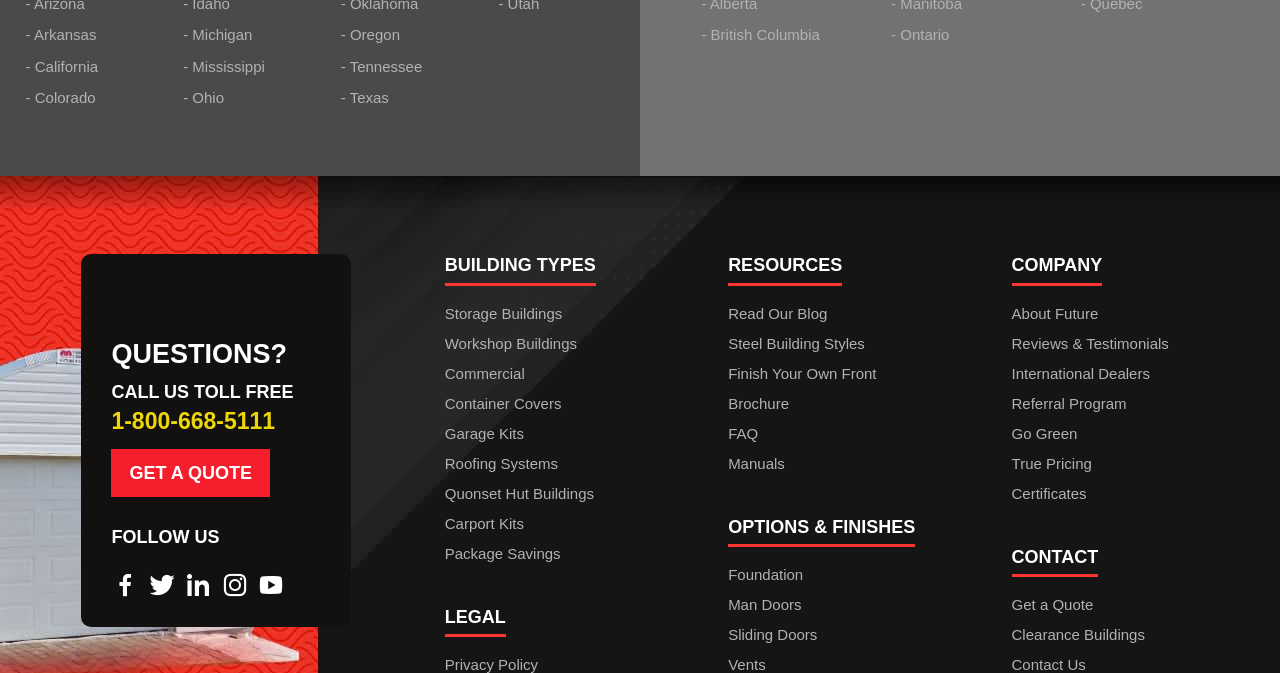Based on the image, provide a detailed response to the question:
What is the company's toll-free phone number?

The company's toll-free phone number can be found in the 'QUESTIONS?' section, where it is listed as 'CALL US TOLL FREE 1-800-668-5111'.